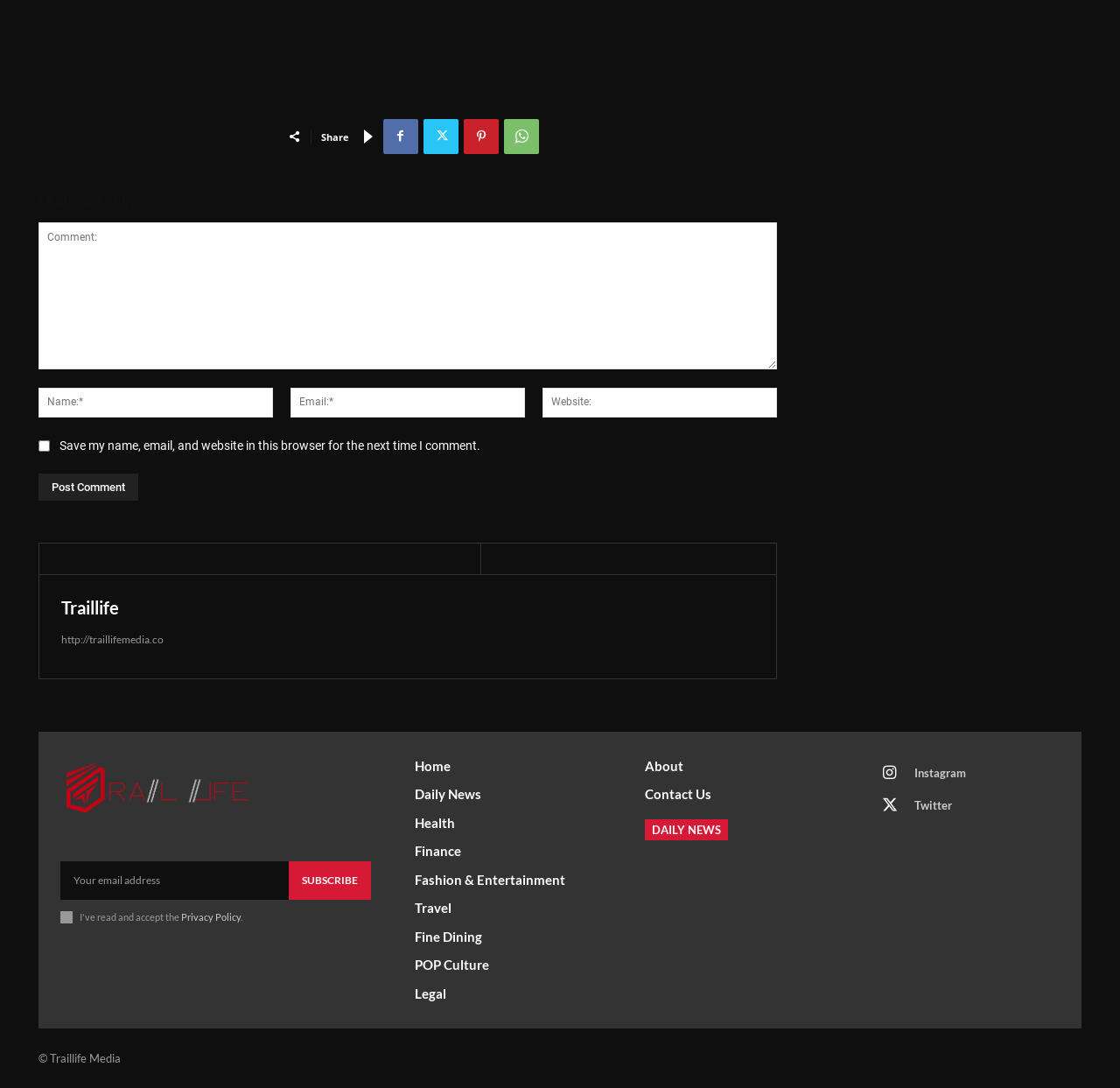What is the name of the media company behind this website?
Using the information from the image, give a concise answer in one word or a short phrase.

Traillife Media